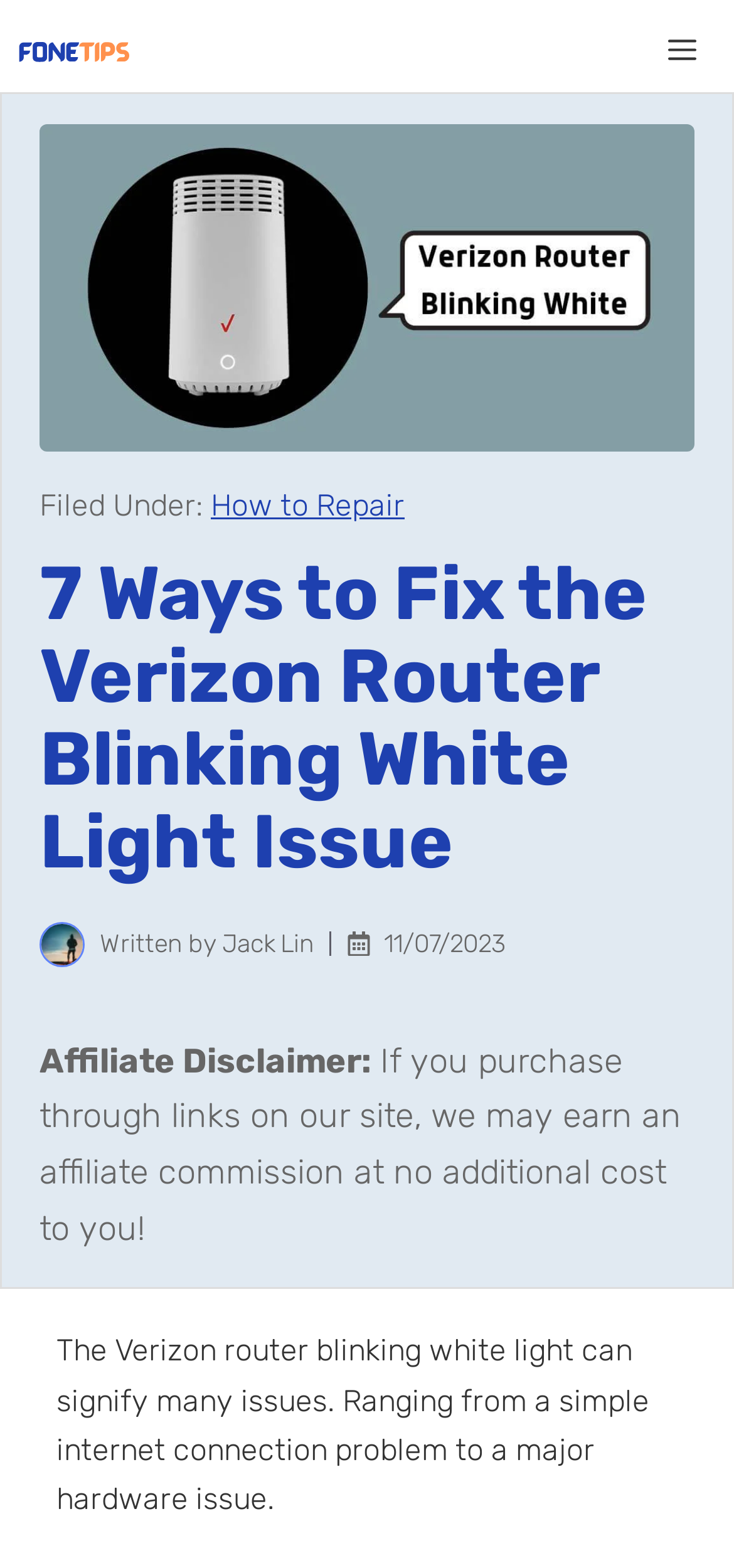Please respond in a single word or phrase: 
What is the issue with the Verizon router?

Blinking white light